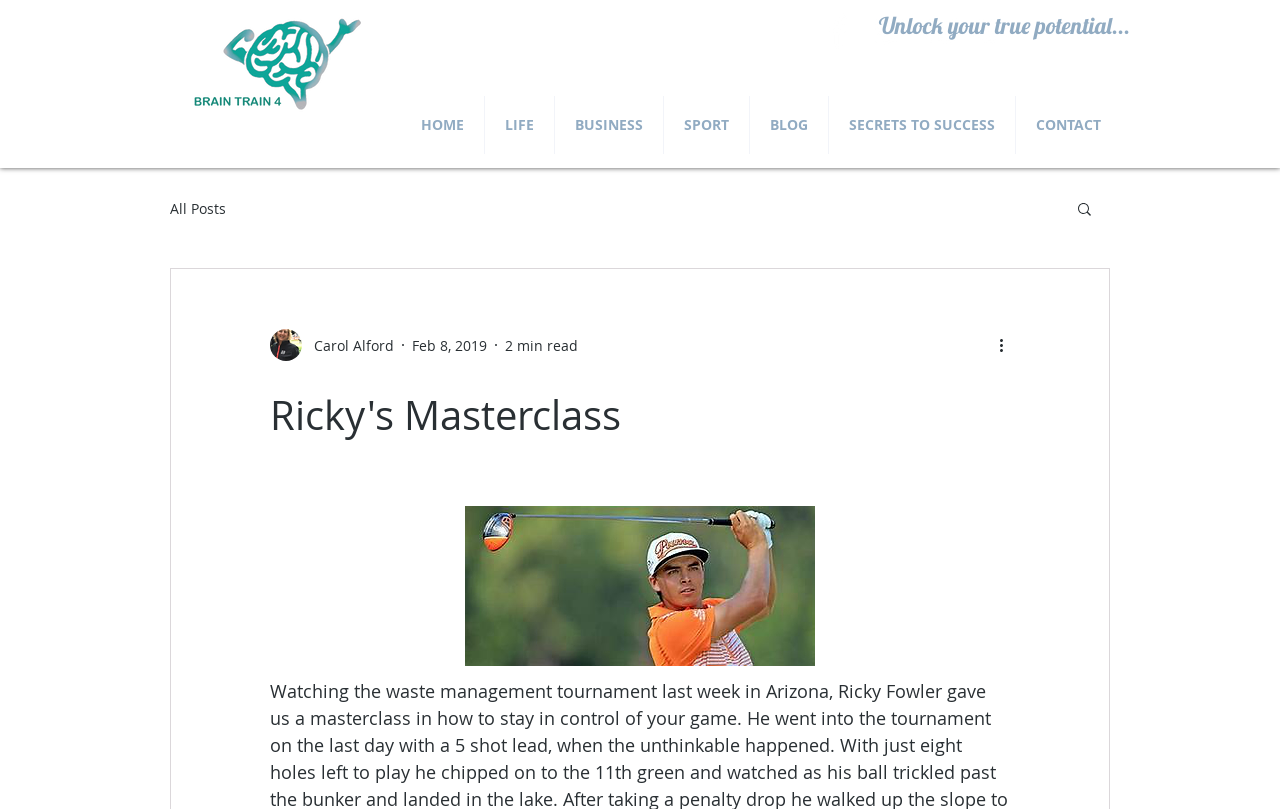Answer the following query concisely with a single word or phrase:
How many minutes does it take to read the article?

2